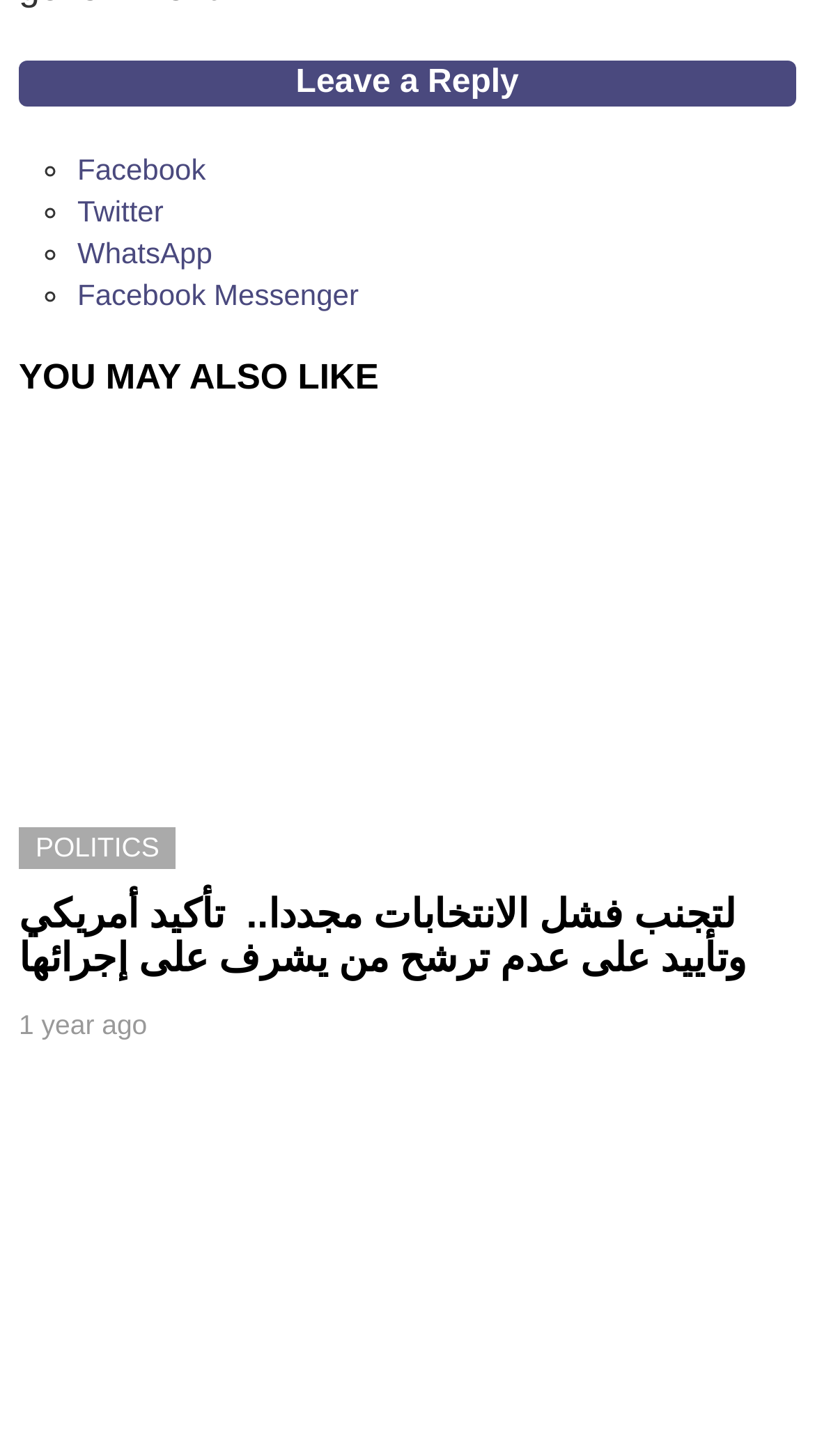What is the title of the recommended article?
Using the image as a reference, answer the question in detail.

The title of the recommended article can be determined by looking at the heading 'YOU MAY ALSO LIKE' which is located above the recommended article.